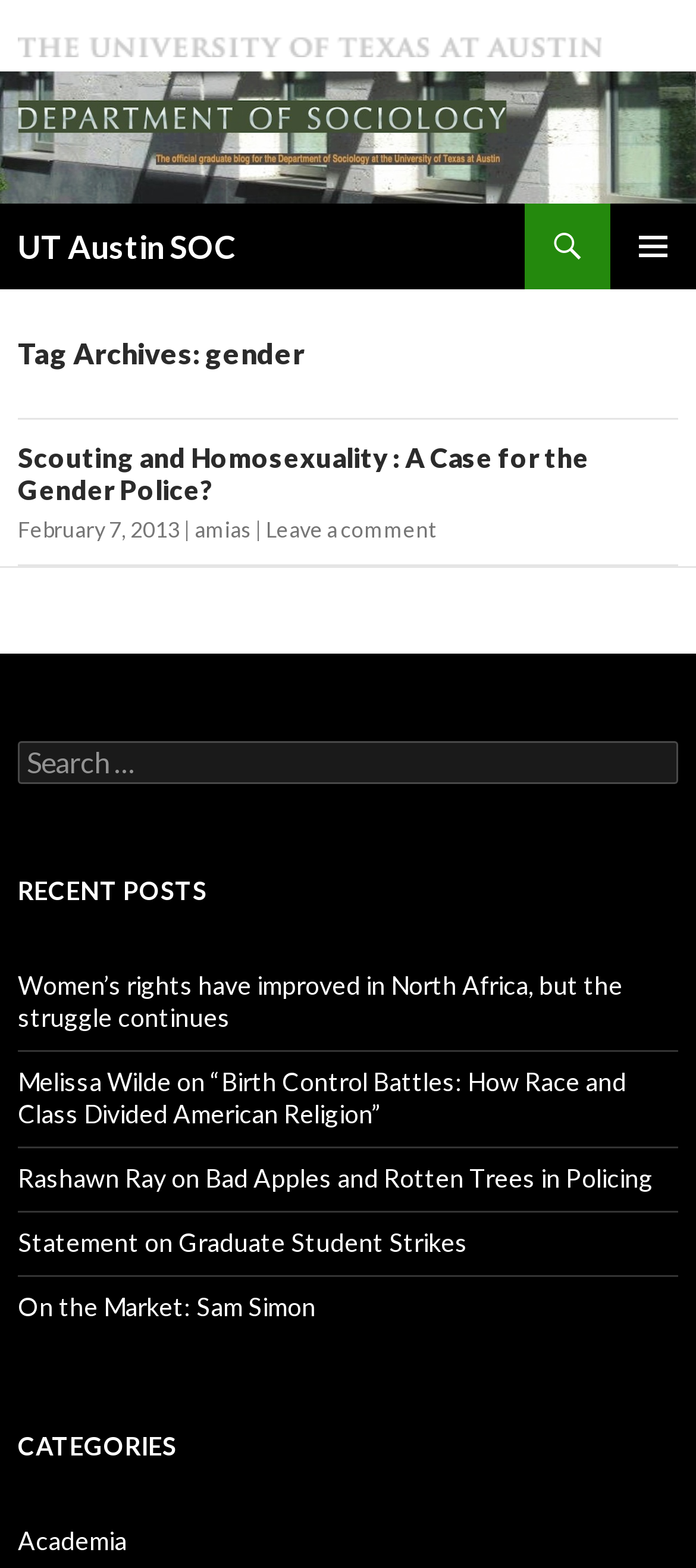Mark the bounding box of the element that matches the following description: "Primary Menu".

[0.877, 0.13, 1.0, 0.185]